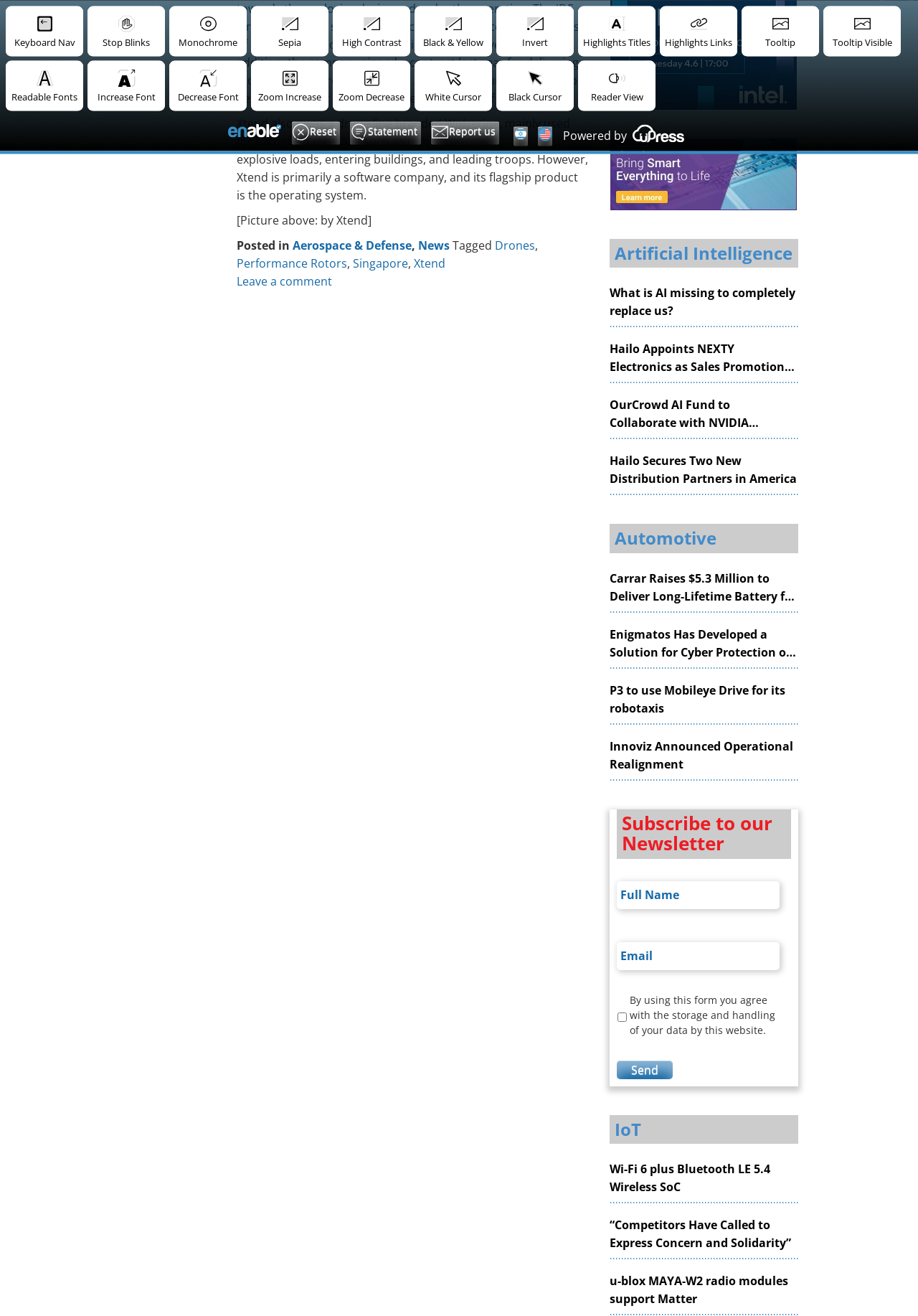Please respond to the question with a concise word or phrase:
What categories of news are available on this website?

Aerospace & Defense, Artificial Intelligence, Automotive, IoT